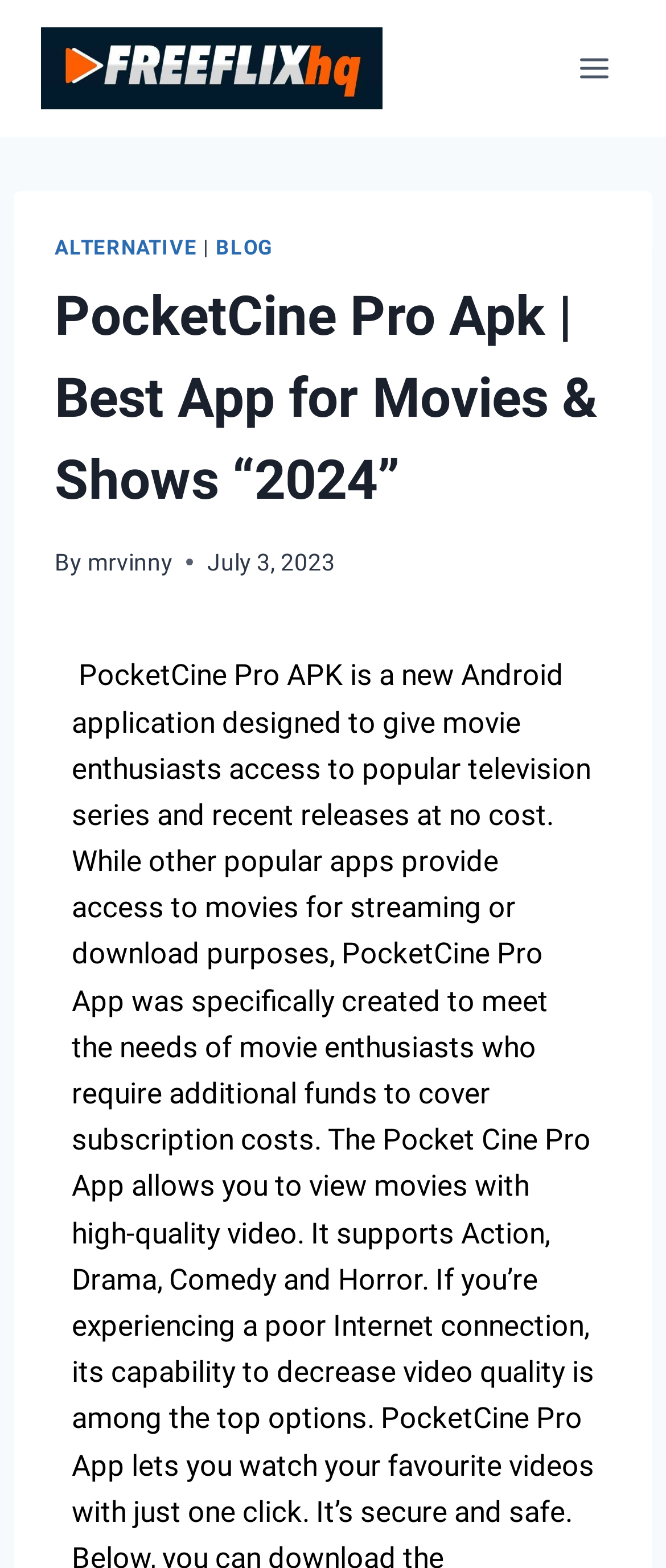When was the blog post published?
Please look at the screenshot and answer using one word or phrase.

July 3, 2023